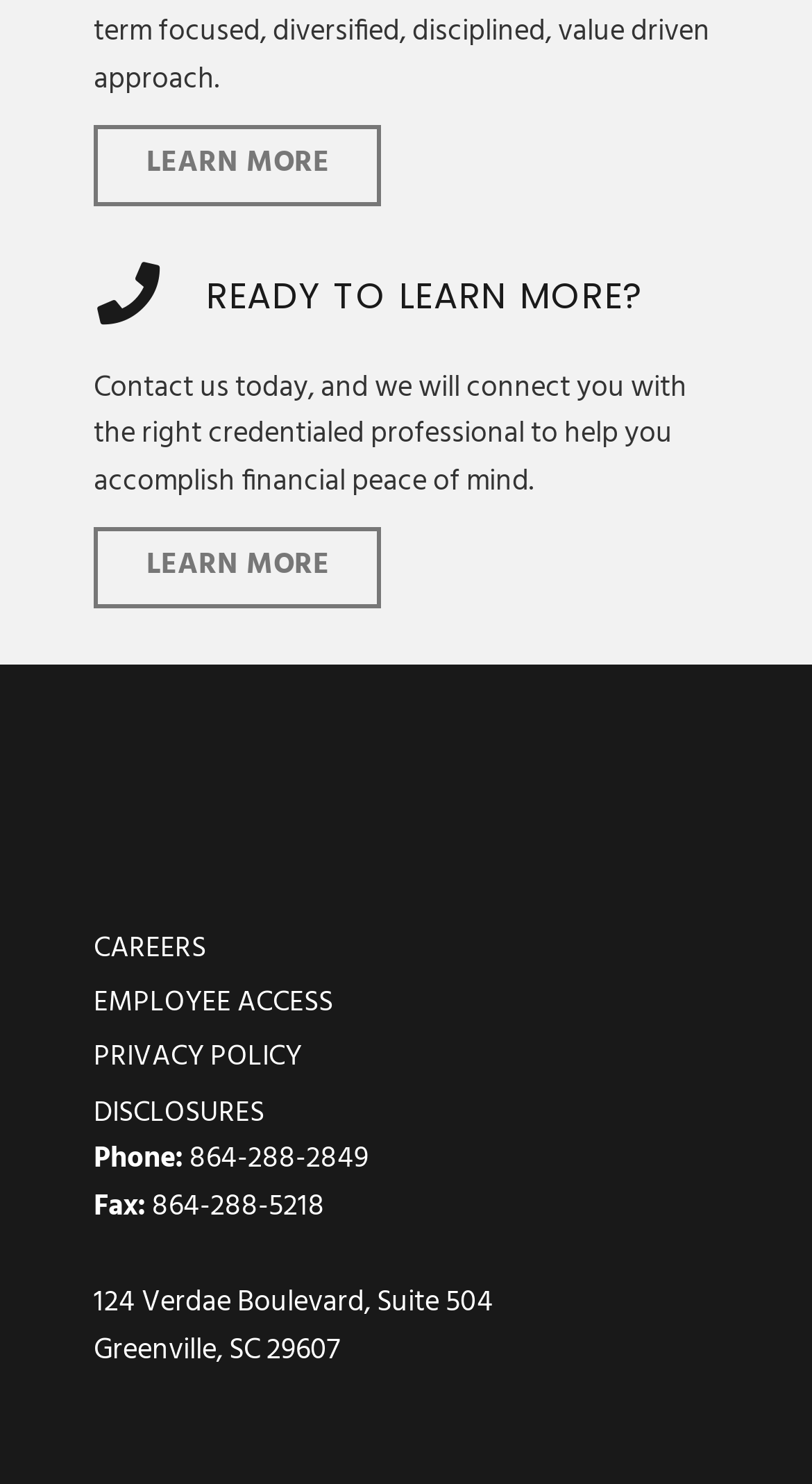Please identify the bounding box coordinates of where to click in order to follow the instruction: "Click on 'LEARN MORE'".

[0.115, 0.084, 0.47, 0.139]